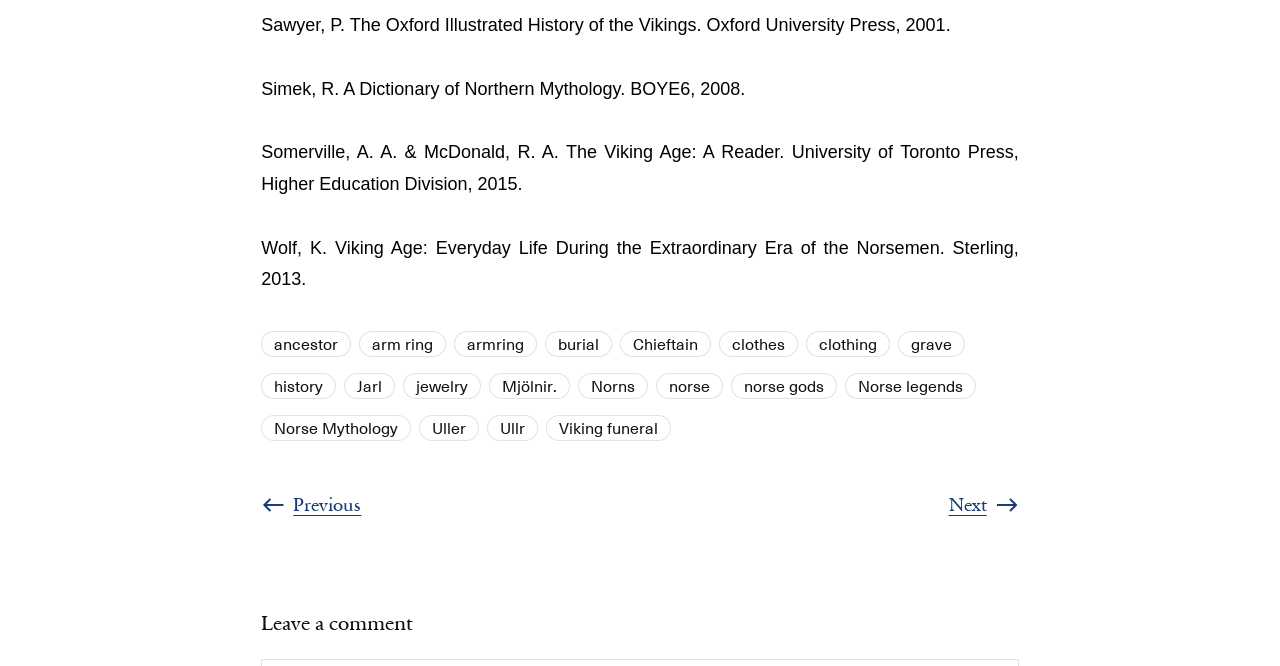Respond to the question with just a single word or phrase: 
What is the topic of the webpage?

Viking history and mythology